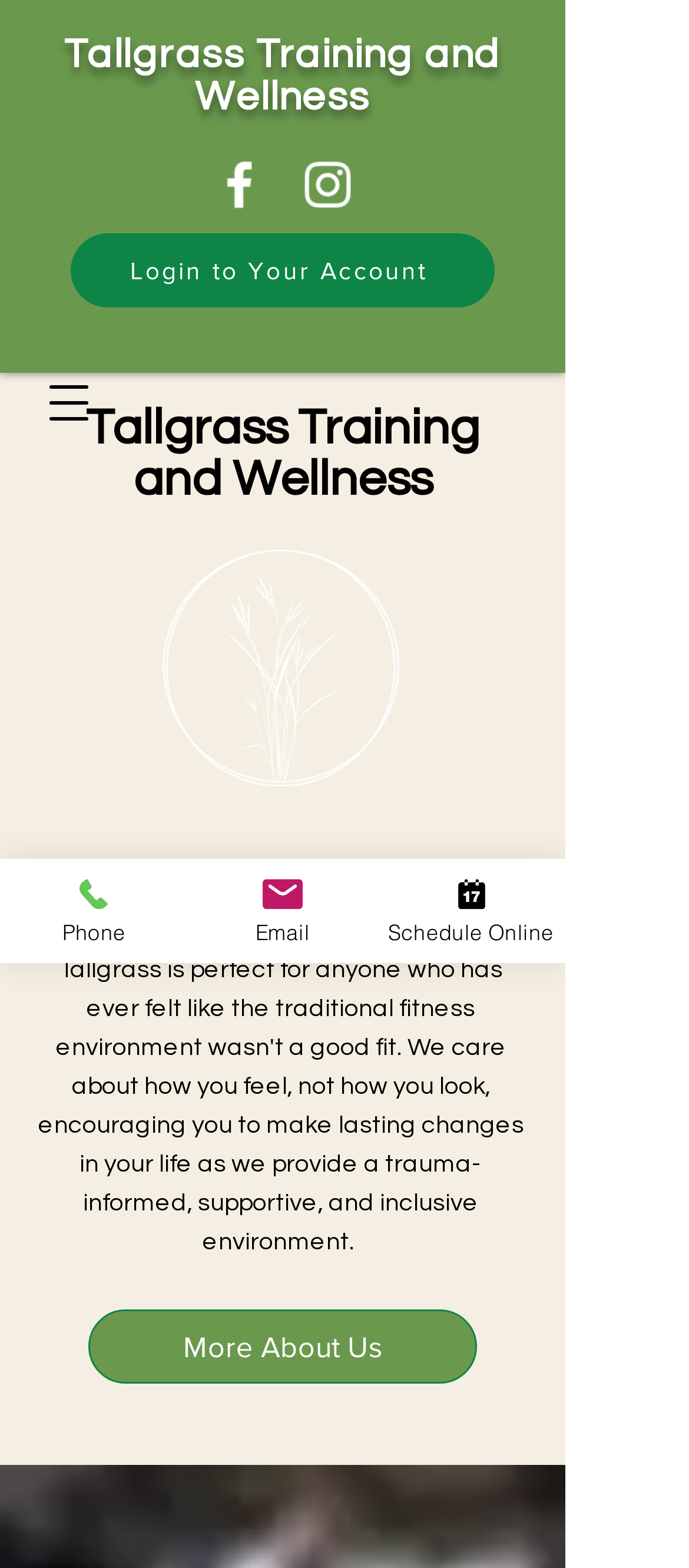Give a concise answer using only one word or phrase for this question:
What is the logo of the wellness center?

White logo